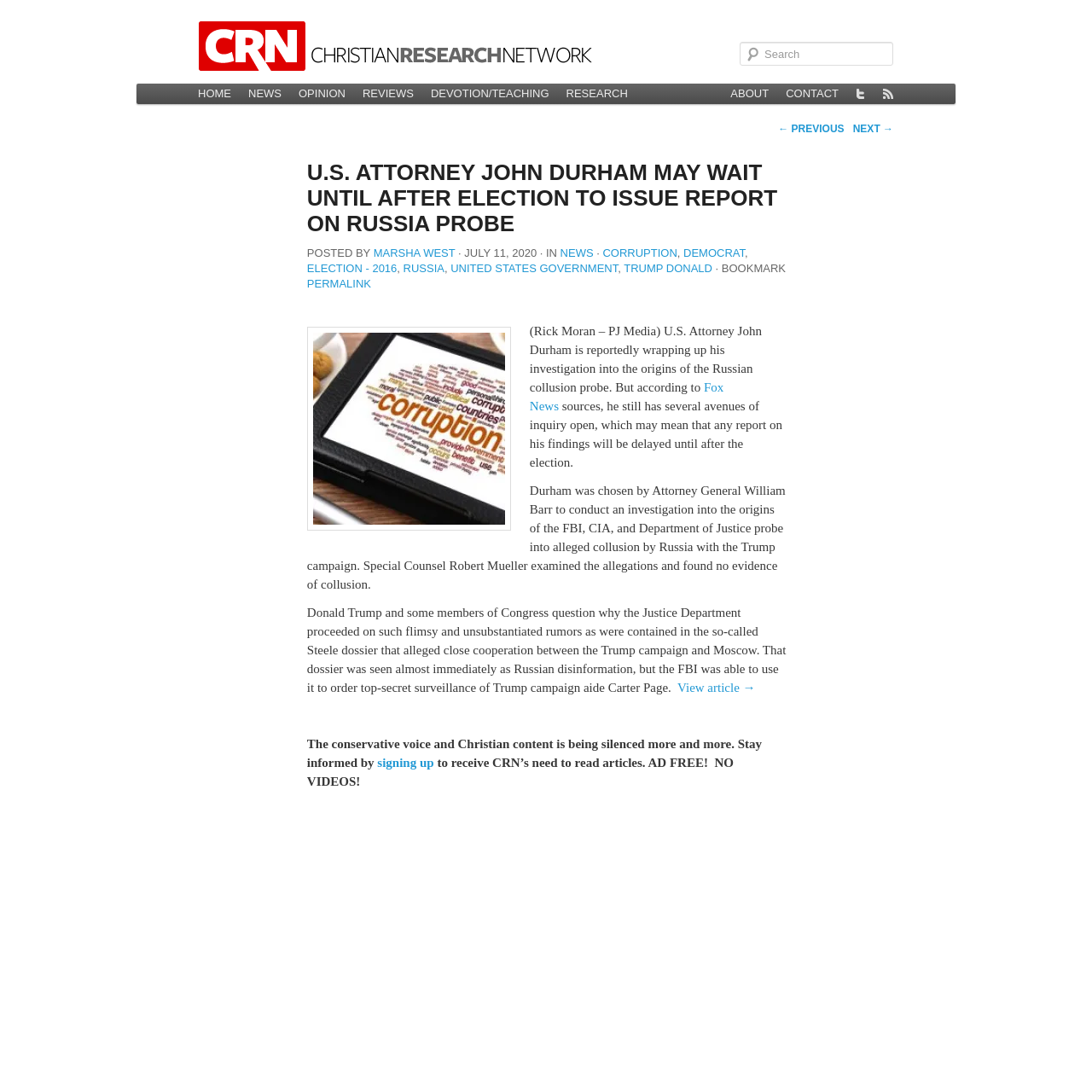What is the name of the author of the article?
Look at the screenshot and respond with one word or a short phrase.

Marsha West